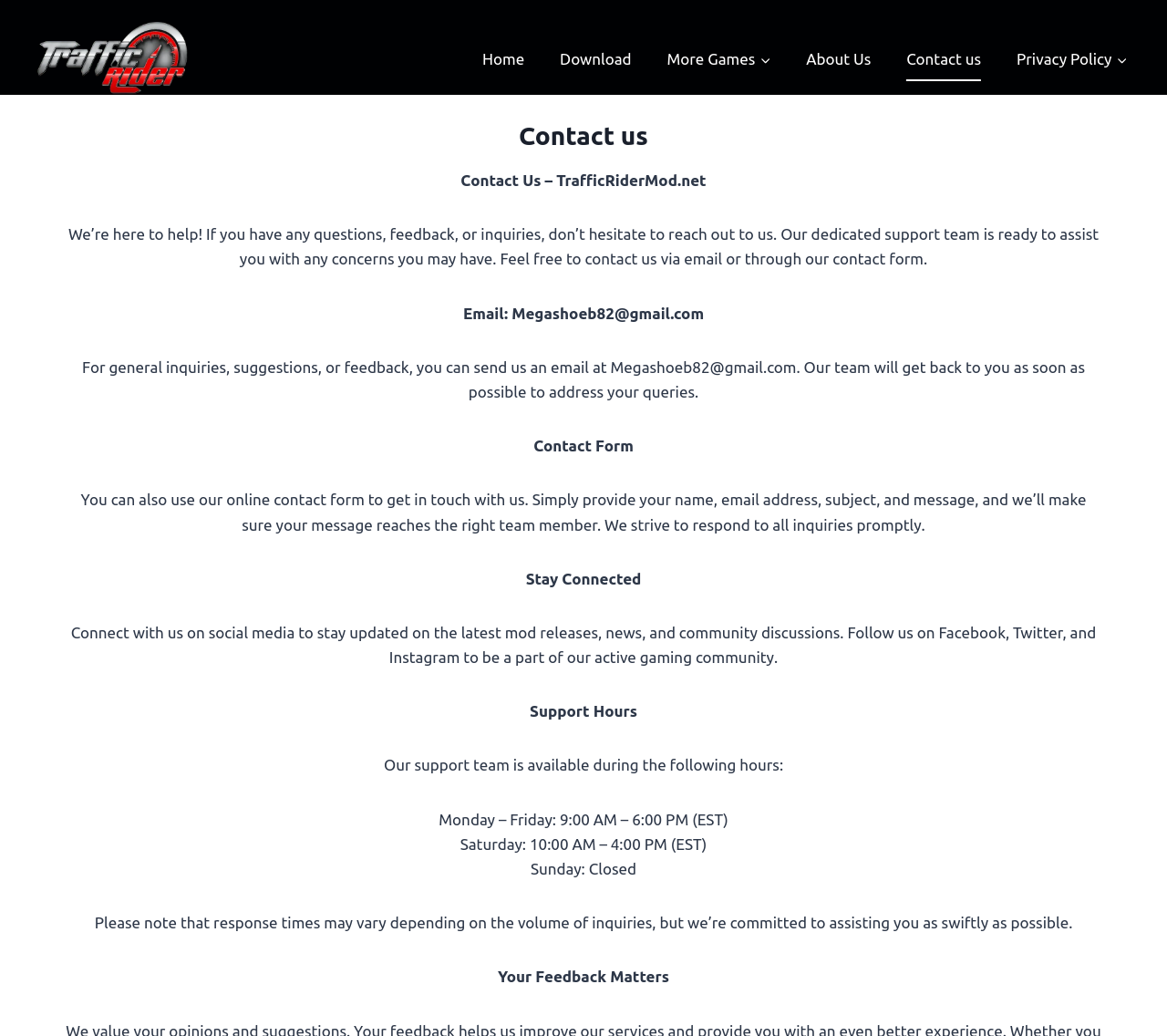Based on the description "alt="Traffic Rider Mod APK"", find the bounding box of the specified UI element.

[0.019, 0.0, 0.175, 0.114]